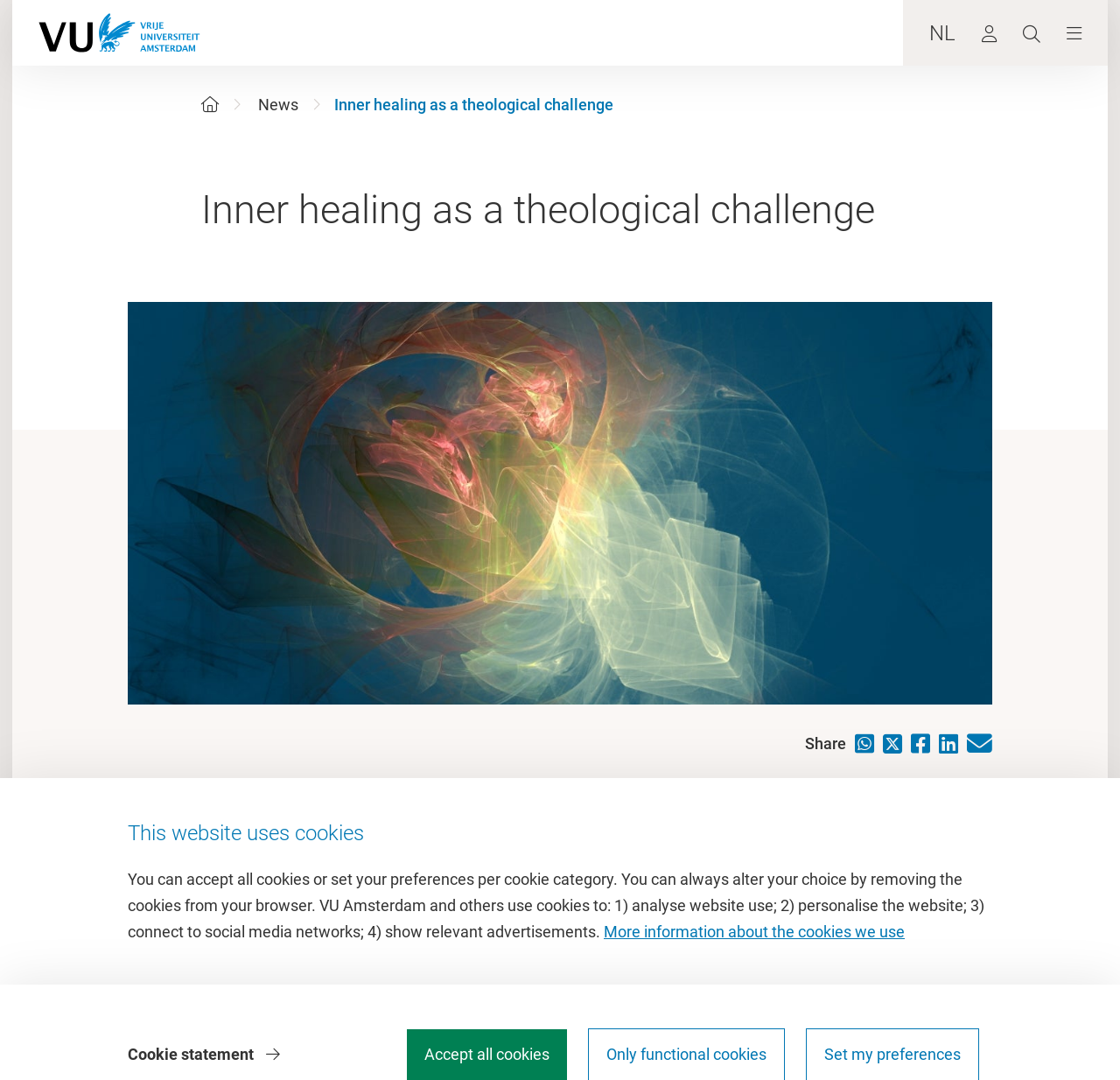What is the date mentioned on the webpage?
Respond to the question with a well-detailed and thorough answer.

I found the answer by looking at the text below the book cover, which mentions the date '9 January 2023'.